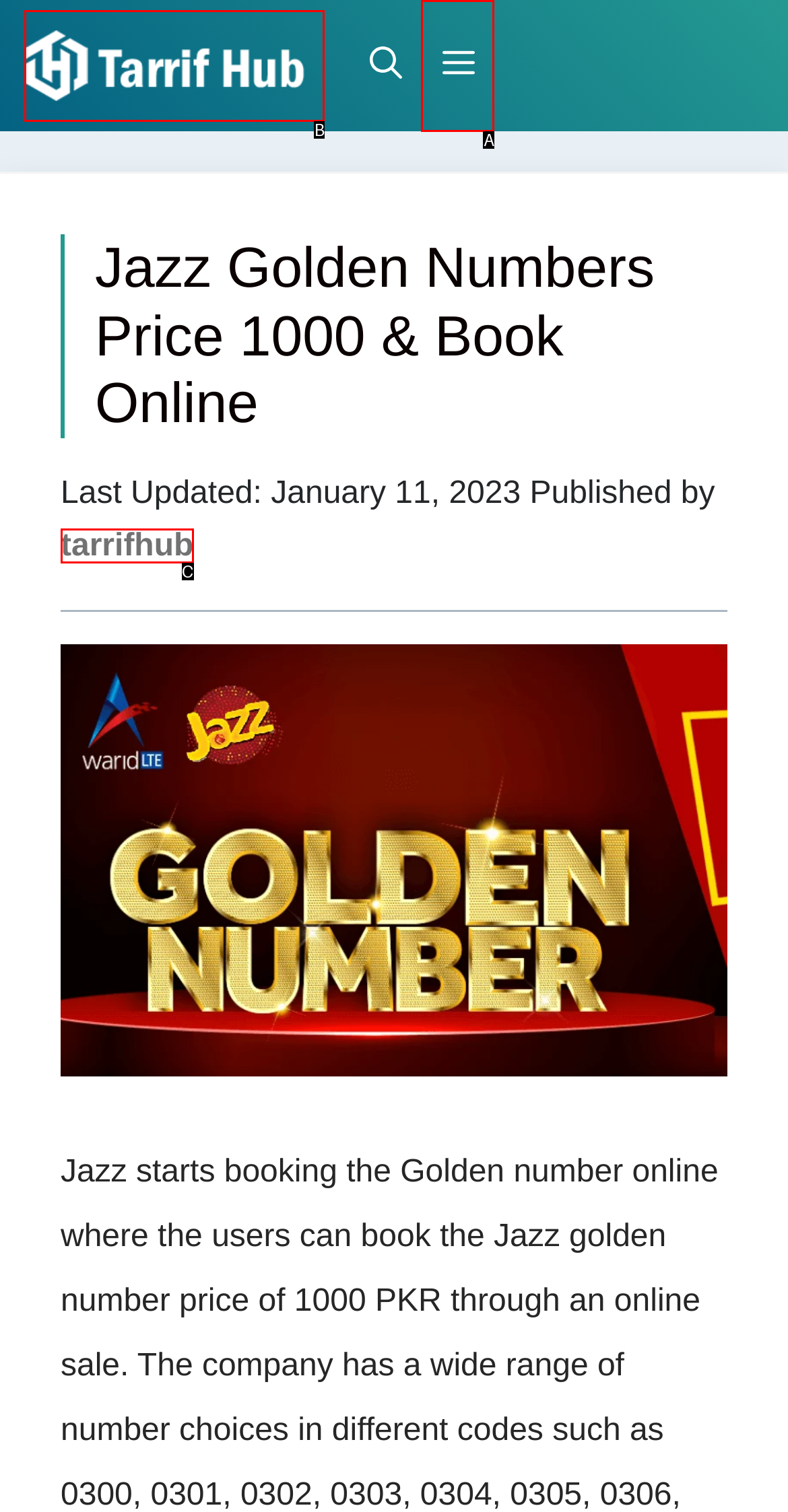Match the HTML element to the description: Menu. Respond with the letter of the correct option directly.

A